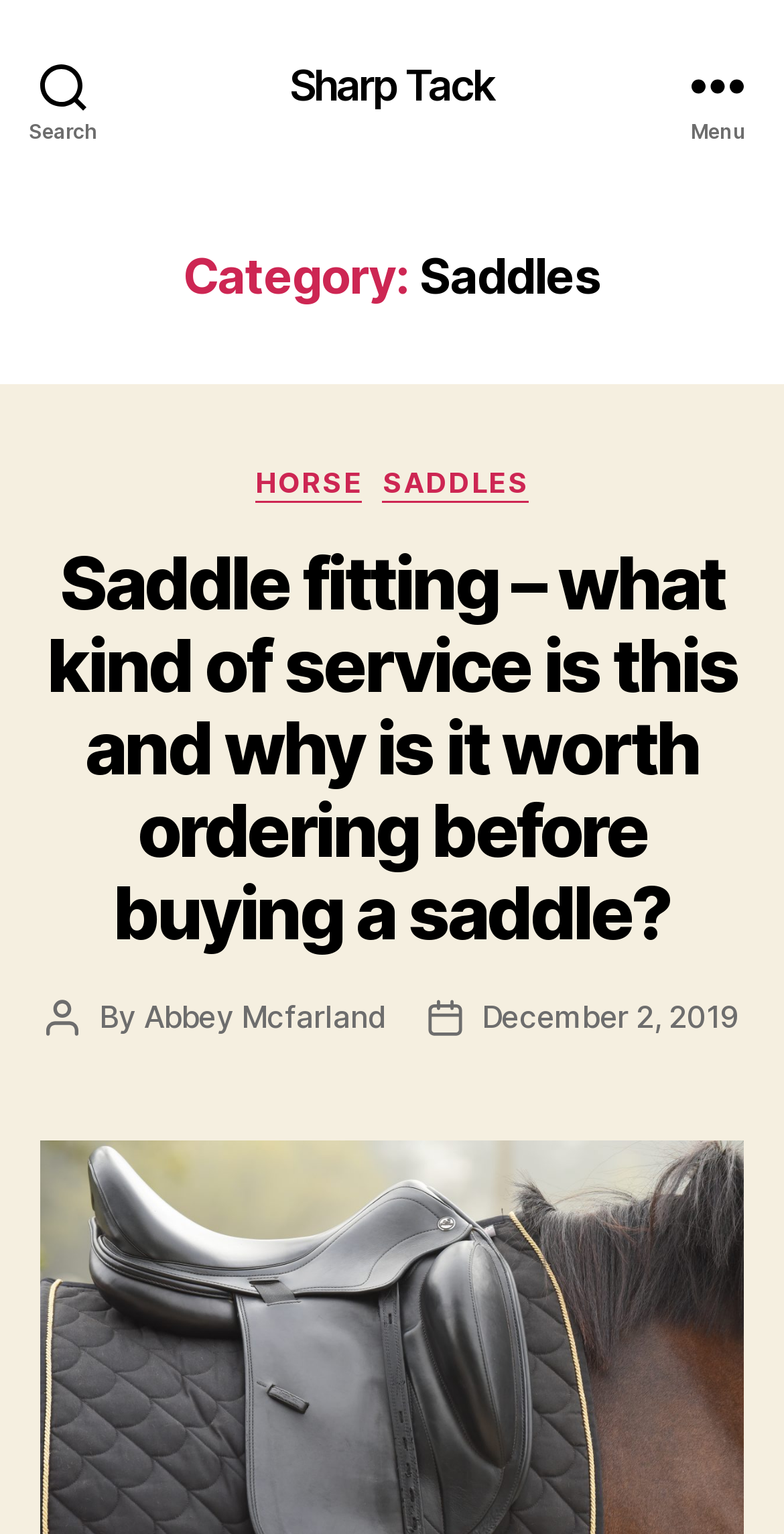Please locate the bounding box coordinates of the element's region that needs to be clicked to follow the instruction: "View Abbey Mcfarland's profile". The bounding box coordinates should be provided as four float numbers between 0 and 1, i.e., [left, top, right, bottom].

[0.183, 0.65, 0.494, 0.675]